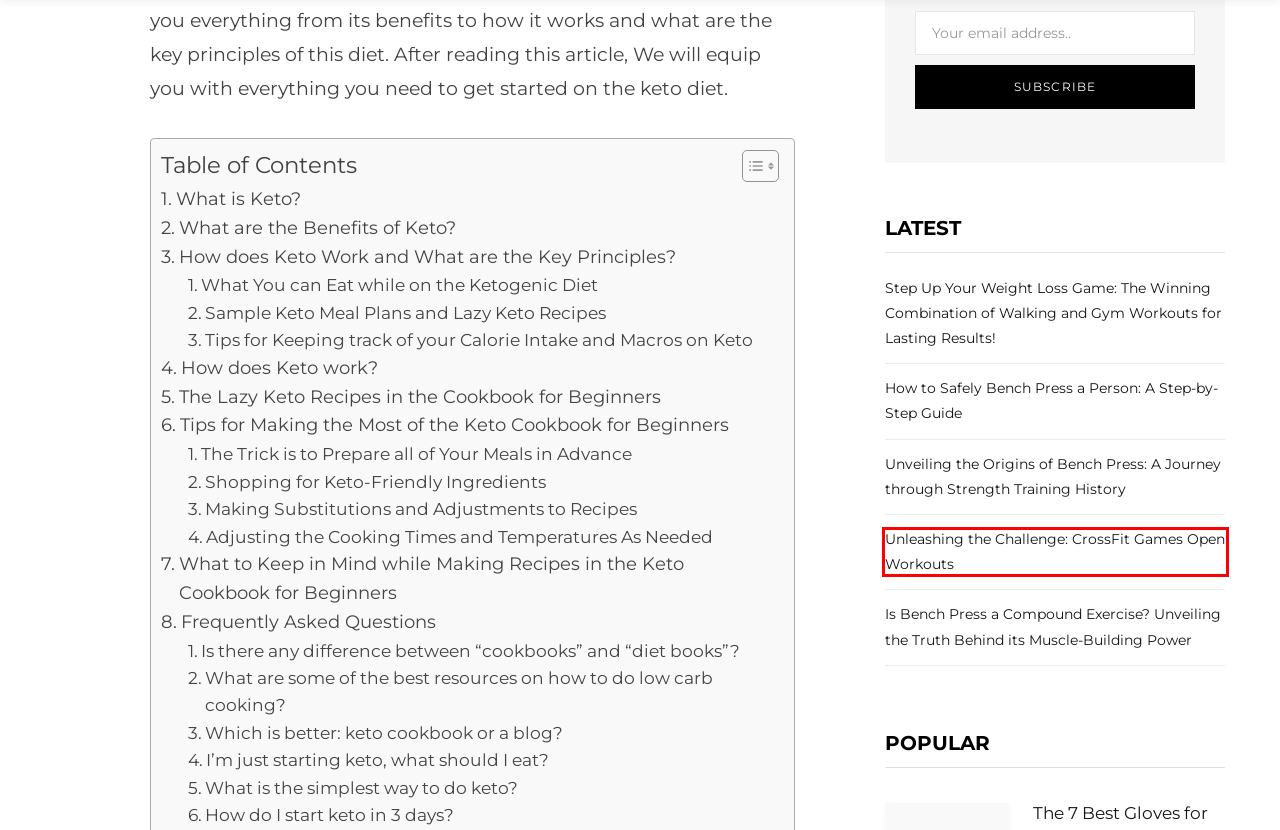You are provided with a screenshot of a webpage that includes a red rectangle bounding box. Please choose the most appropriate webpage description that matches the new webpage after clicking the element within the red bounding box. Here are the candidates:
A. Reviews Archives – ThisIsWhyIAmFit - We offers expertise in fitness, health, and well being.
B. Best natural grip for Crossfit gloves: Finger holes or fingerless Update 2022 –
C. How to Safely Bench Press a Person: A Step-by-Step Guide
D. Is Bench Press a Compound Exercise? Unveiling the Truth Behind its Muscle-Building Power
E. Unveiling the Origins of Bench Press: A Journey through Strength Training History
F. ThisIsWhyIAmFit - We offers expertise in fitness, health, and well being.
G. Shakir Hasan, Author at ThisIsWhyIAmFit - We offers expertise in fitness, health, and well being.
H. Unleashing the Challenge: CrossFit Games Open Workouts

H